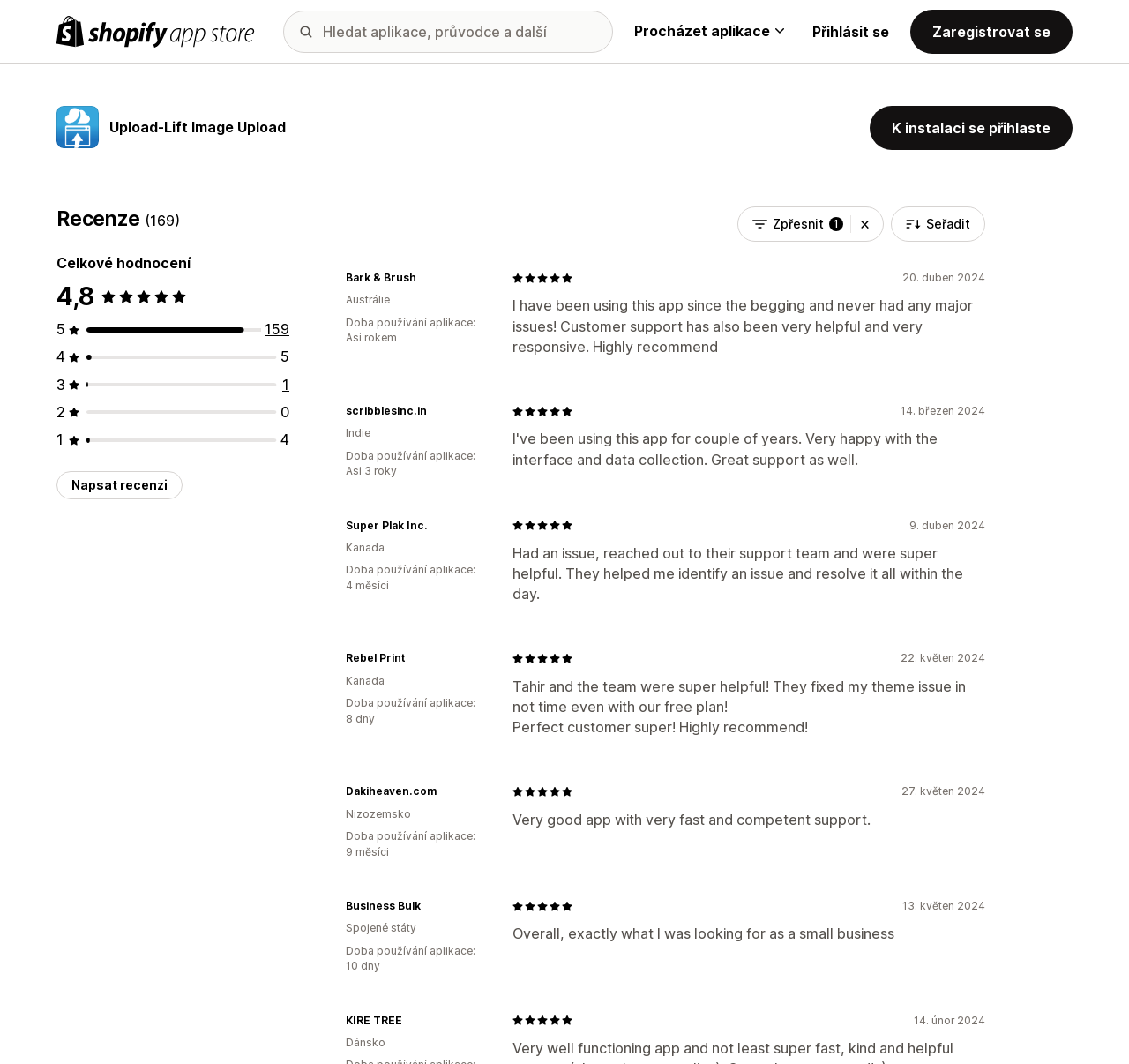Provide the bounding box coordinates for the specified HTML element described in this description: "Upload‑Lift Image Upload". The coordinates should be four float numbers ranging from 0 to 1, in the format [left, top, right, bottom].

[0.097, 0.111, 0.253, 0.129]